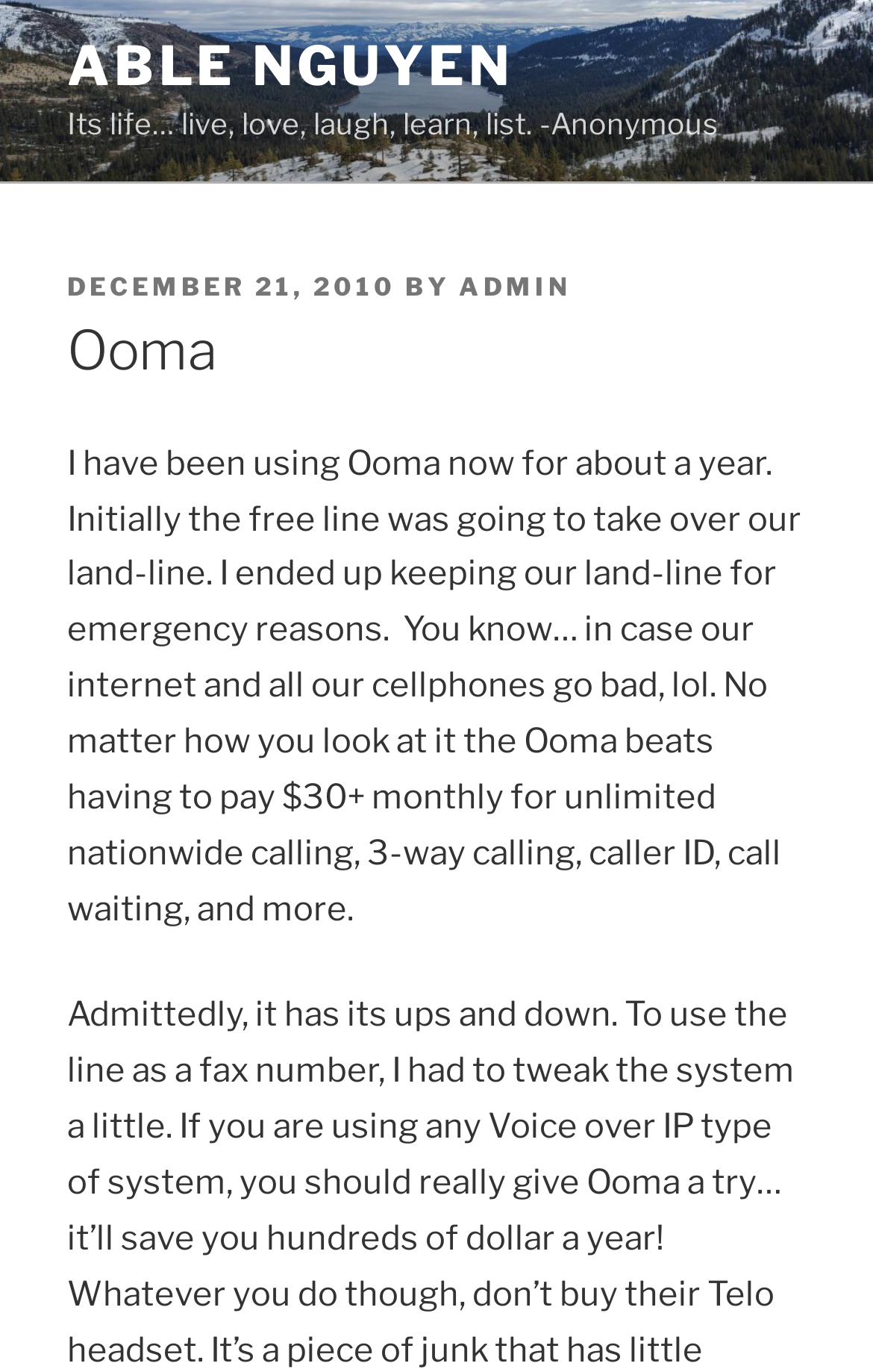Detail the various sections and features of the webpage.

The webpage is a personal blog post titled "Ooma" by Able Nguyen. At the top-left corner, there is a "Skip to content" link. Below it, the author's name "ABLE NGUYEN" is displayed prominently. 

Next to the author's name, a quote "Its life… live, love, laugh, learn, list. -Anonymous" is written in a smaller font. Below the quote, there is a header section that contains the post's metadata. The metadata includes the post date "DECEMBER 21, 2010", the author "ADMIN", and a label "POSTED ON". 

The main content of the blog post is a personal review of Ooma, a phone service. The review is written in a casual tone and shares the author's experience of using Ooma for about a year. The author mentions that they initially intended to replace their landline with Ooma but ended up keeping the landline for emergency reasons. The review highlights the benefits of using Ooma, including unlimited nationwide calling, 3-way calling, caller ID, call waiting, and more, all at a lower cost than traditional landline services.